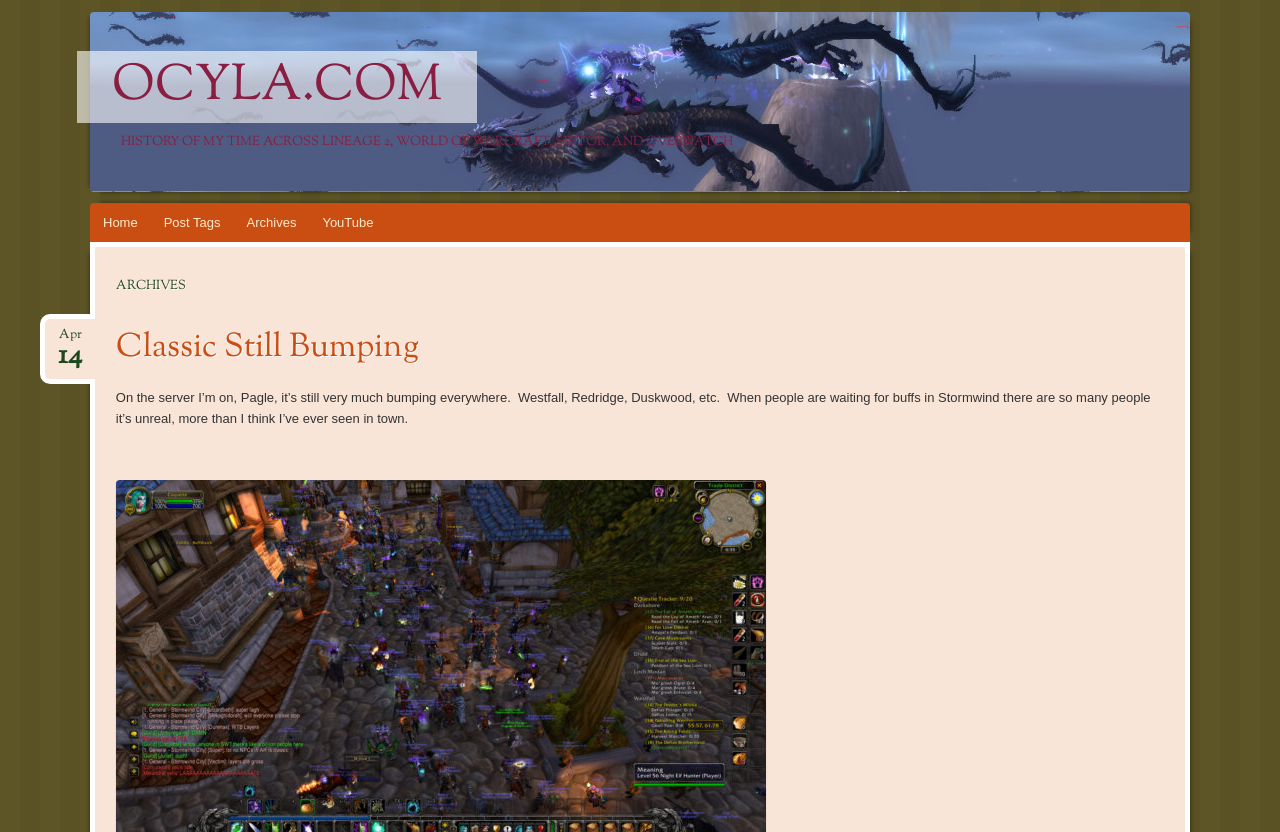How many links are in the top navigation bar?
Please answer the question with a detailed and comprehensive explanation.

The top navigation bar contains links to 'Home', 'Post Tags', 'Archives', 'YouTube', and 'Skip to content'. Therefore, there are 5 links in total.